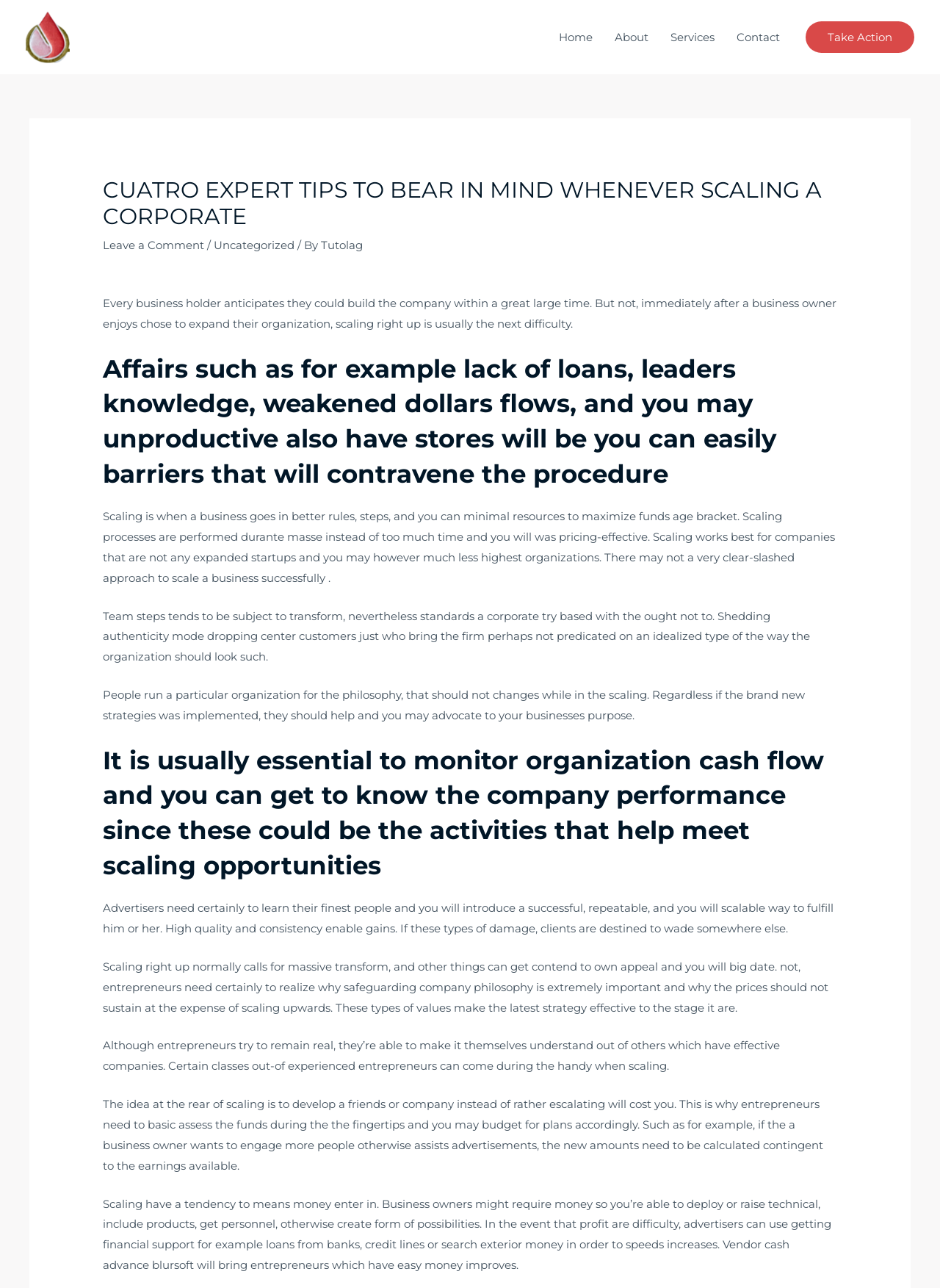Generate the main heading text from the webpage.

CUATRO EXPERT TIPS TO BEAR IN MIND WHENEVER SCALING A CORPORATE